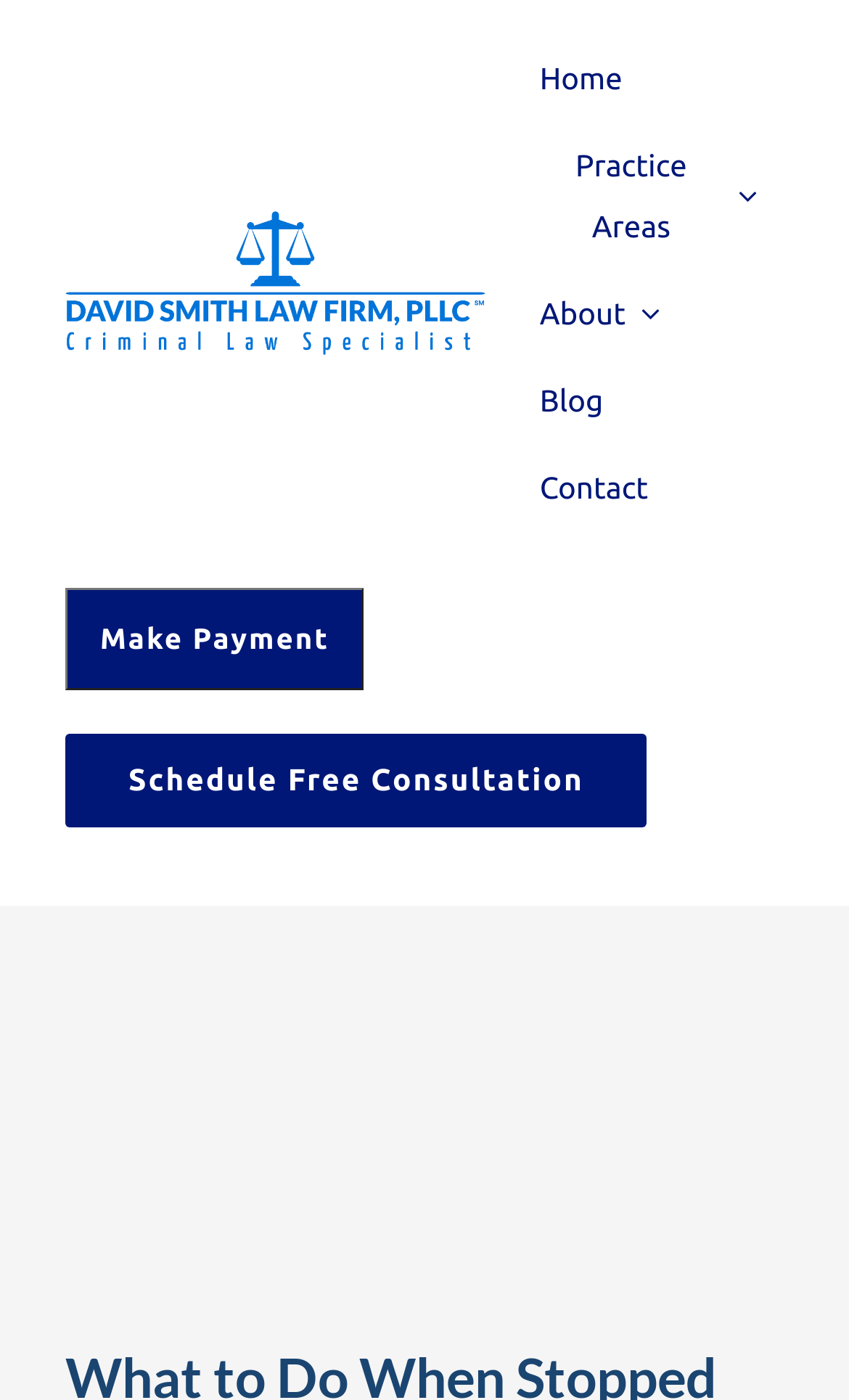Please find the bounding box coordinates of the clickable region needed to complete the following instruction: "Click the logo of David Smith Law Firm, PLLC". The bounding box coordinates must consist of four float numbers between 0 and 1, i.e., [left, top, right, bottom].

[0.077, 0.15, 0.571, 0.174]